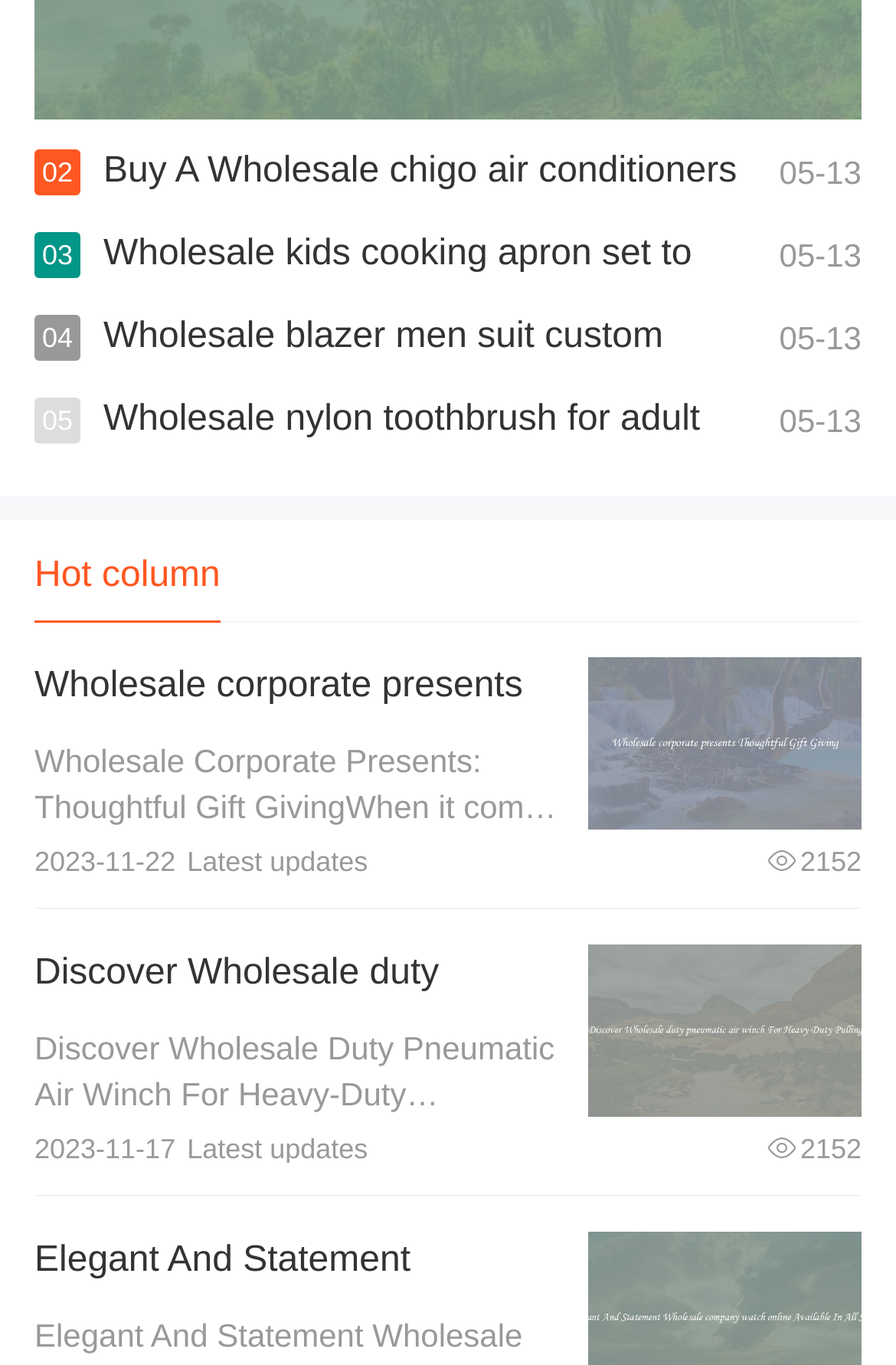How many times does the text 'Latest updates' appear?
Can you provide a detailed and comprehensive answer to the question?

I searched for the StaticText element with the content 'Latest updates' and found two instances, one located above the date '2023-11-22' and another above the date '2023-11-17'.